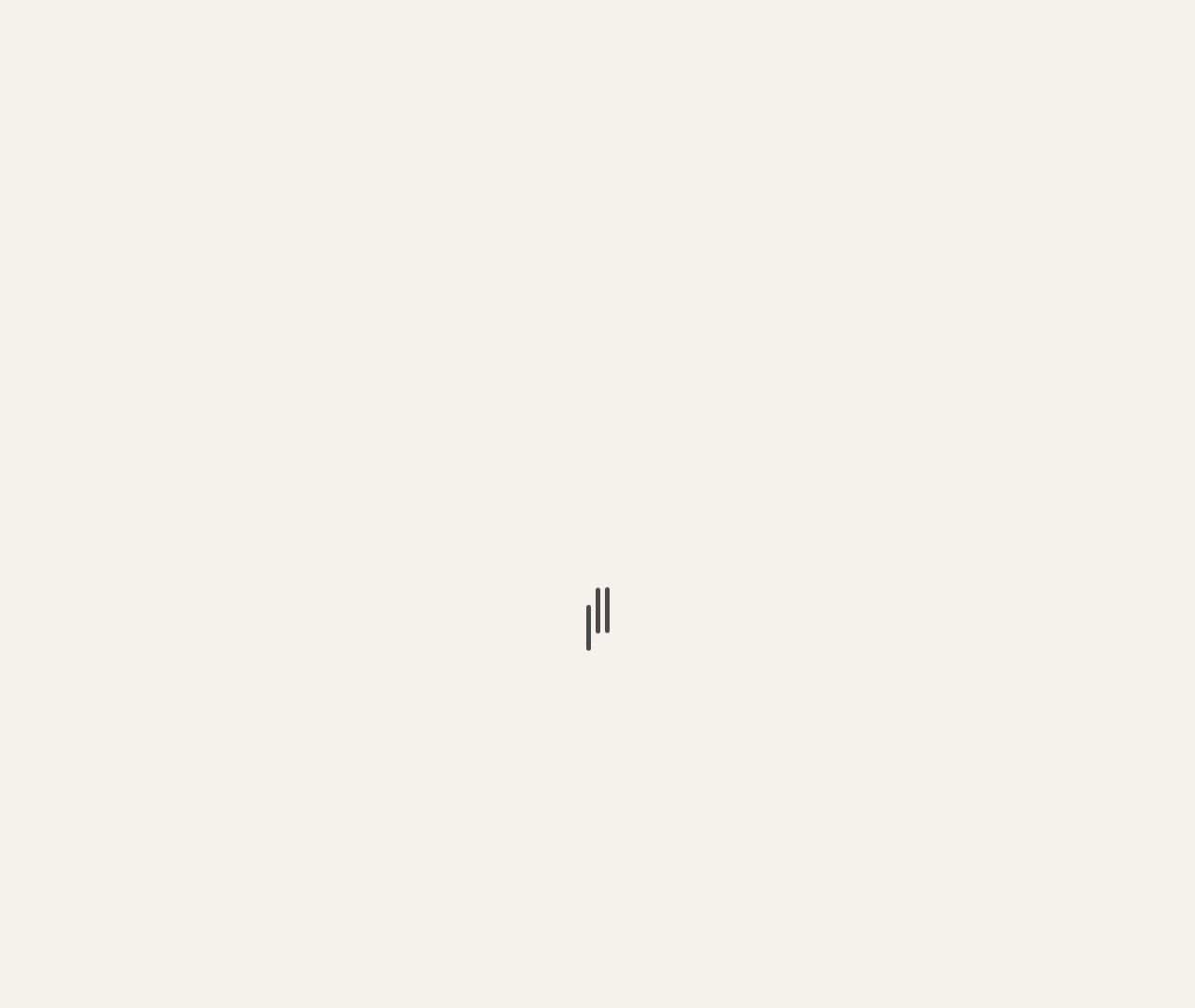Refer to the image and offer a detailed explanation in response to the question: How many recent posts are displayed on the webpage?

I counted the number of recent posts by looking at the section 'RECENT POSTS', where I saw two links 'Who Are The Highest-Paid Gamers'.